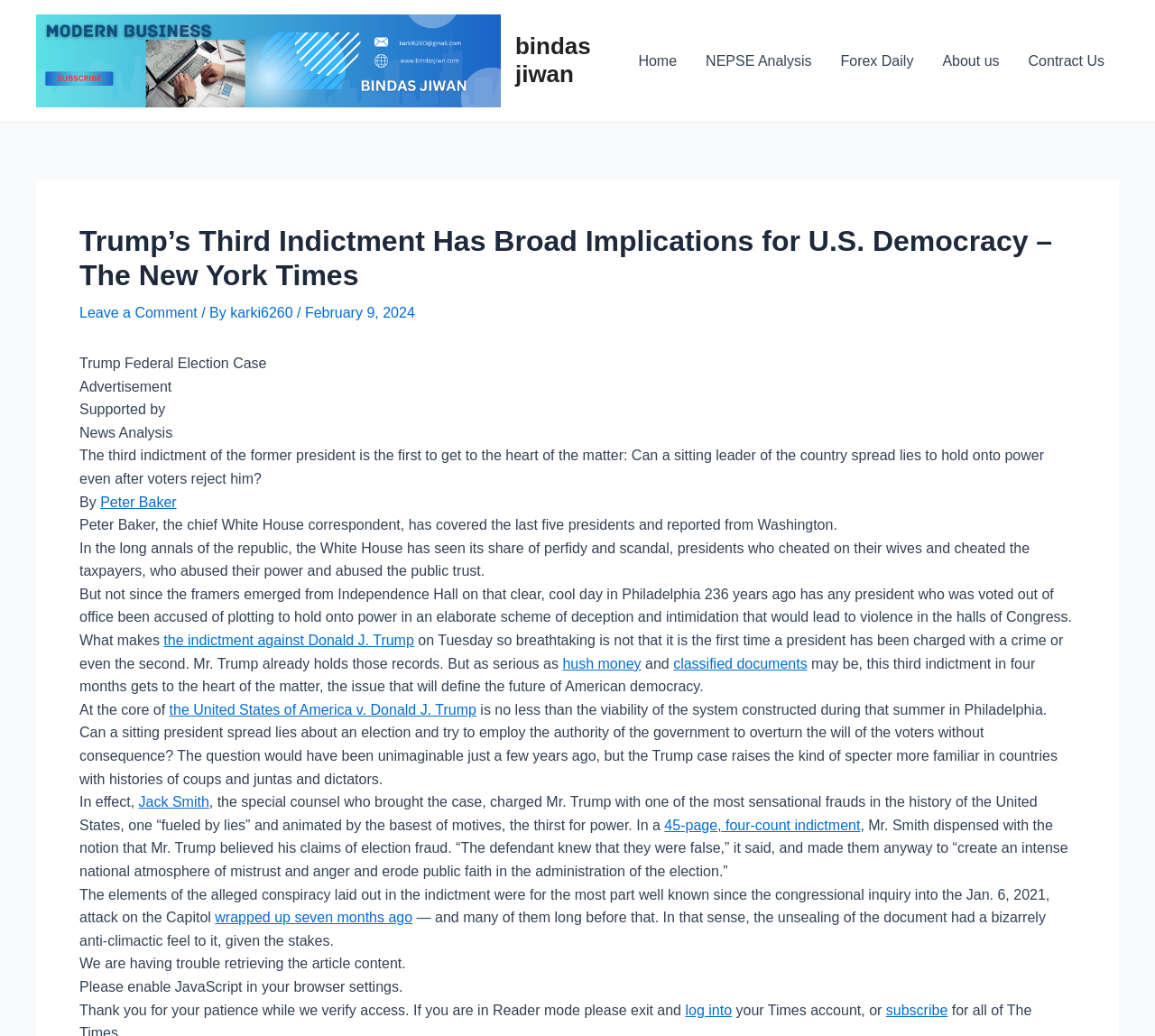What is the date mentioned in the article? Analyze the screenshot and reply with just one word or a short phrase.

February 9, 2024